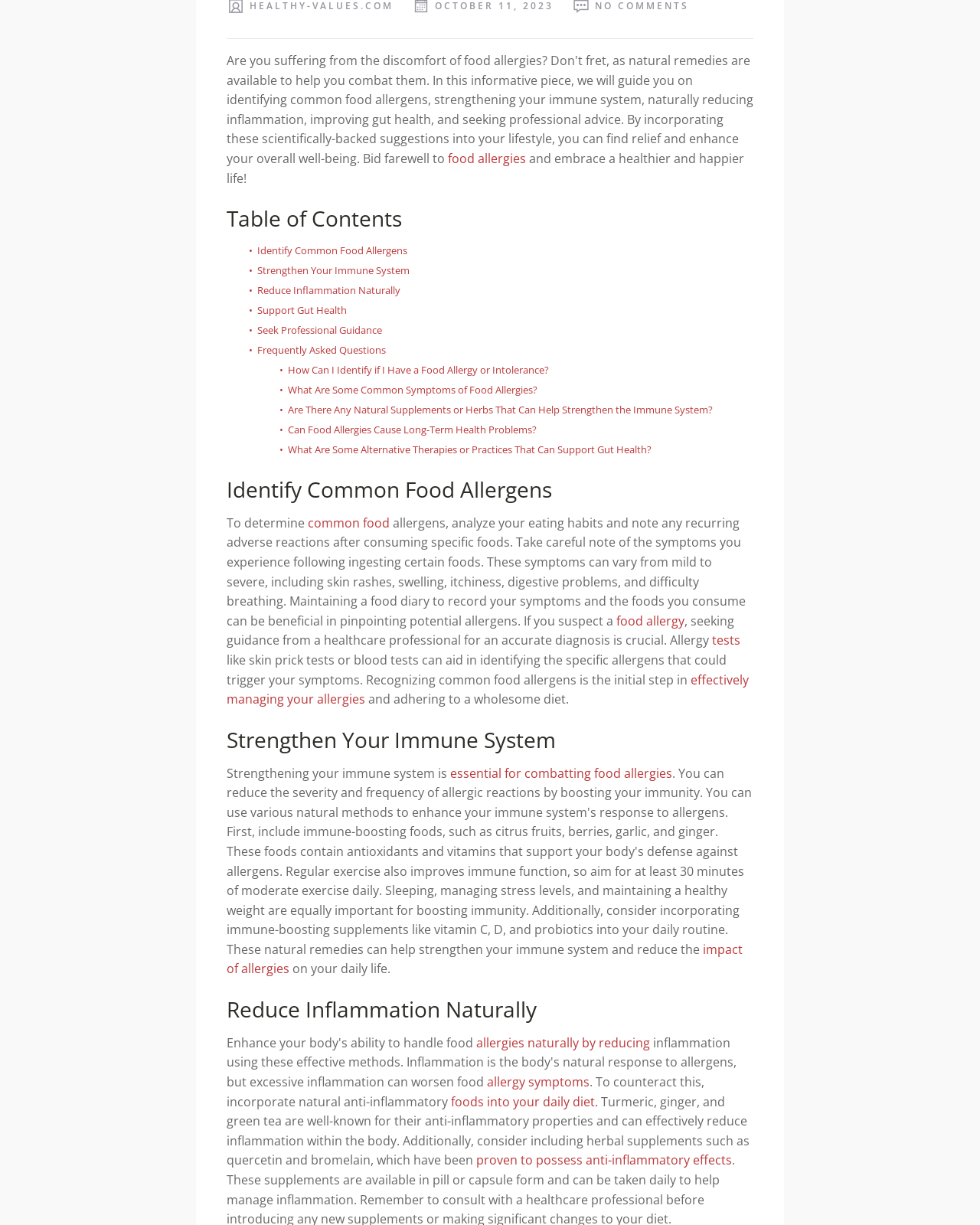Find the bounding box coordinates for the HTML element described in this sentence: "allergy symptoms". Provide the coordinates as four float numbers between 0 and 1, in the format [left, top, right, bottom].

[0.497, 0.876, 0.602, 0.89]